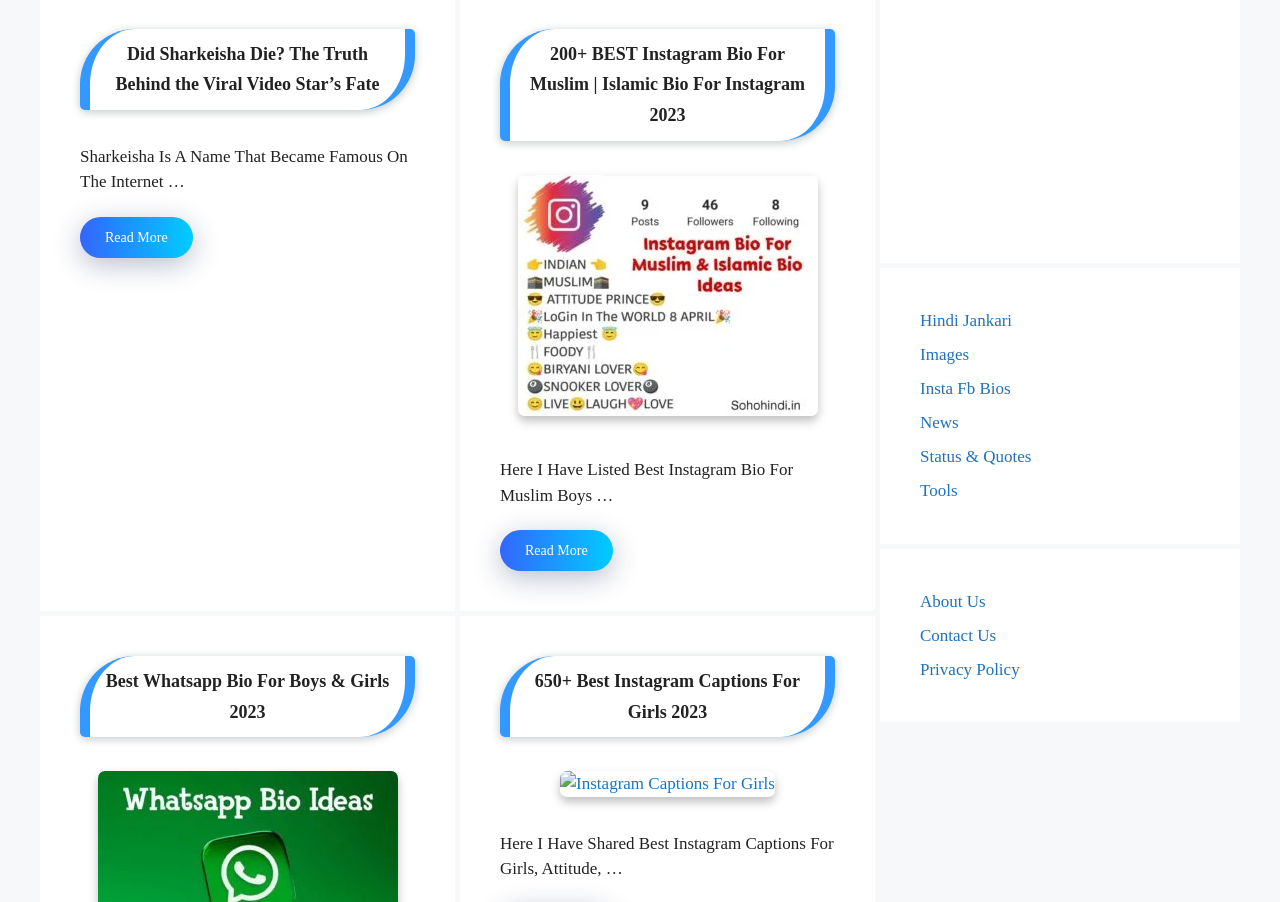Predict the bounding box of the UI element based on this description: "alt="Islamic Bio for Instagram"".

[0.404, 0.444, 0.639, 0.465]